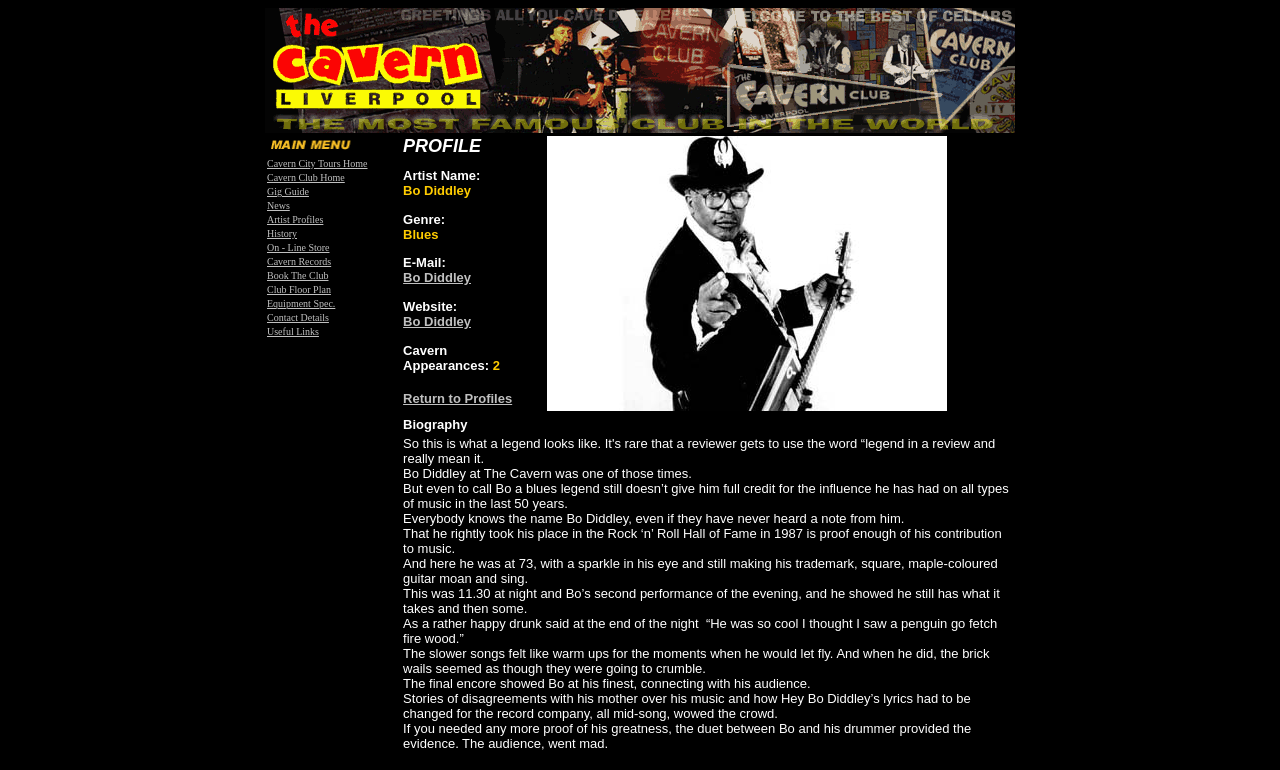What is the name of the link to go back to the profiles page?
Based on the image content, provide your answer in one word or a short phrase.

Return to Profiles